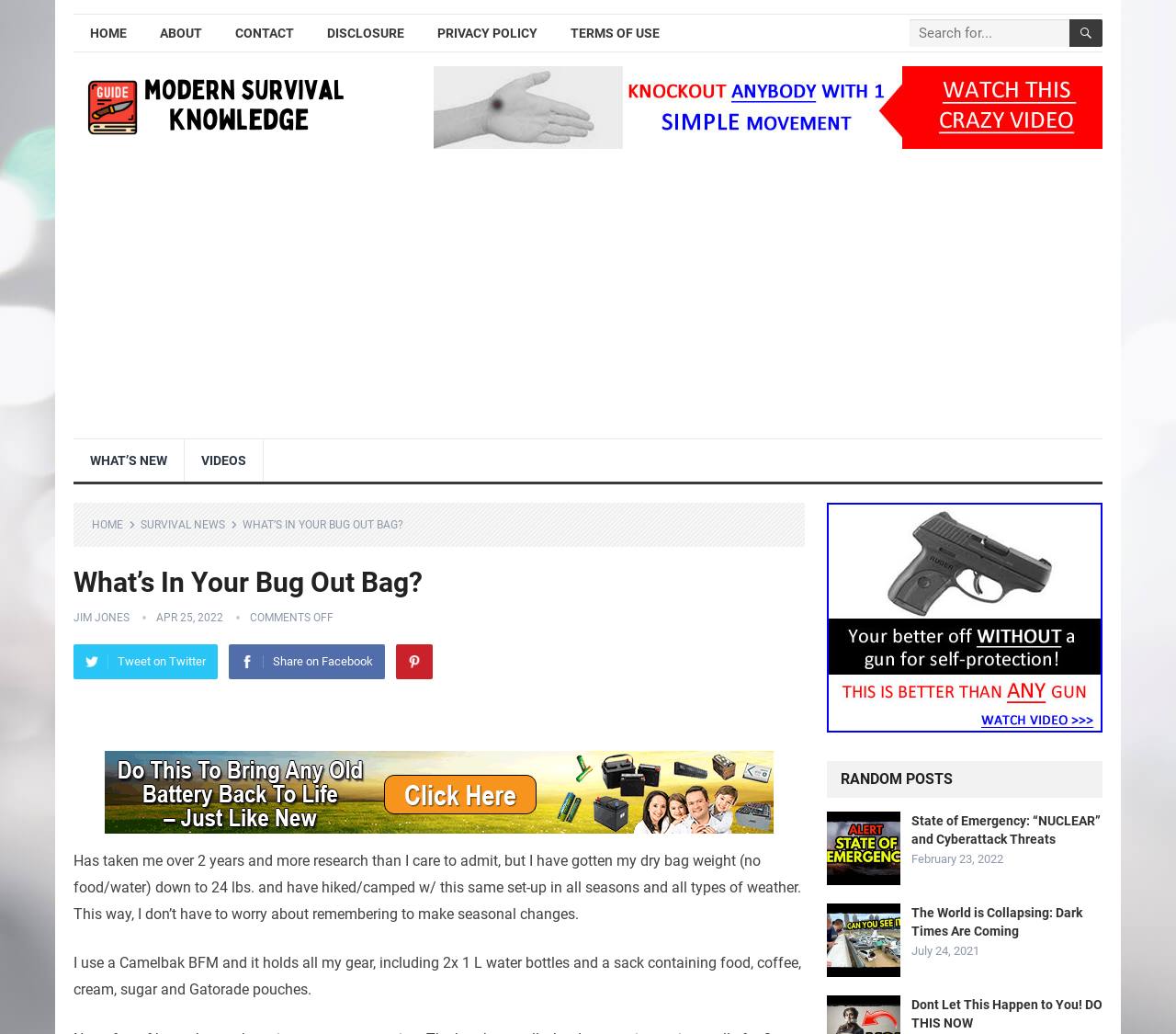Locate the bounding box coordinates of the clickable area to execute the instruction: "Read the WHAT’S NEW section". Provide the coordinates as four float numbers between 0 and 1, represented as [left, top, right, bottom].

[0.062, 0.425, 0.156, 0.466]